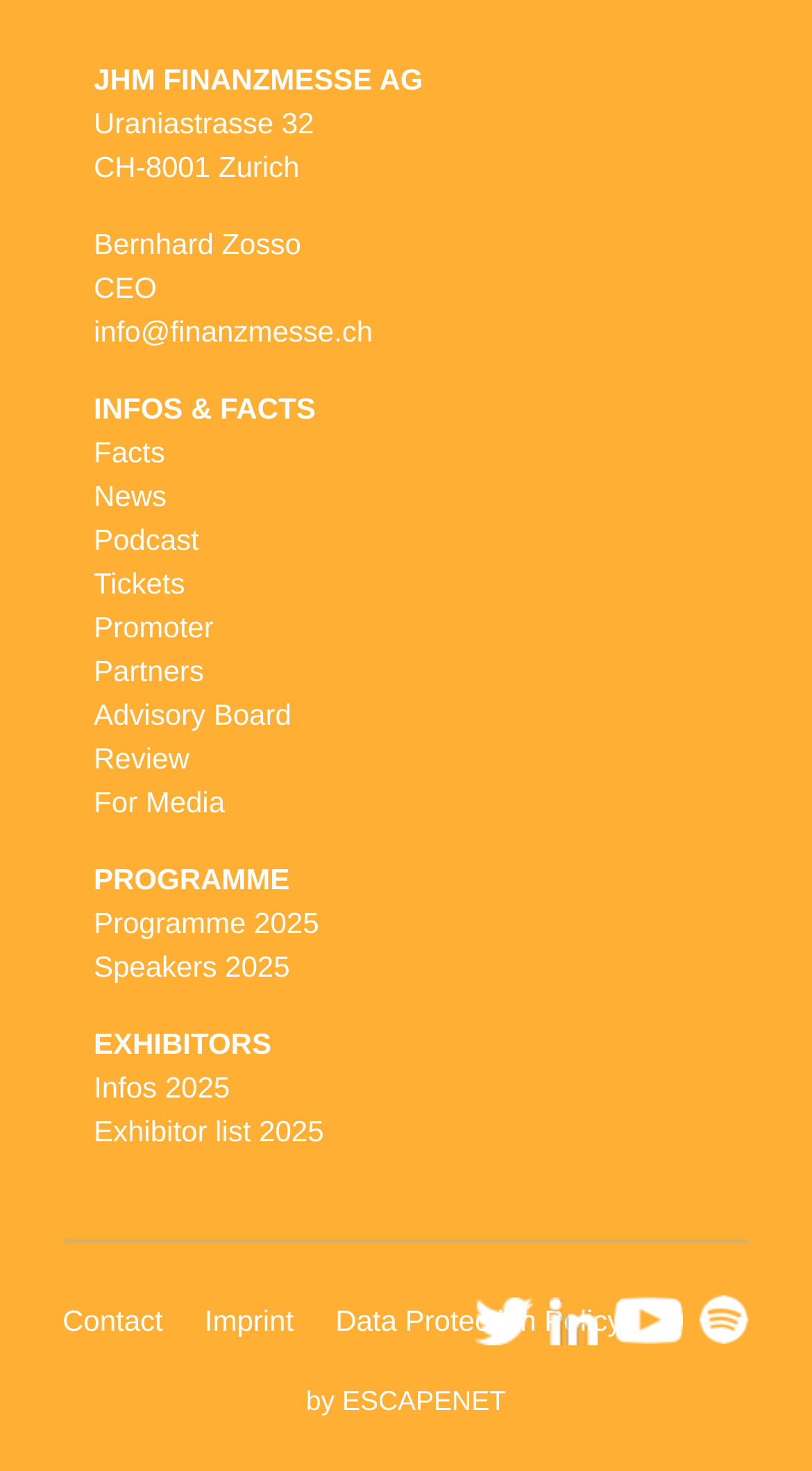Please examine the image and answer the question with a detailed explanation:
How many links are there under 'INFOS & FACTS'?

Under the 'INFOS & FACTS' section, there are five links: 'Facts', 'News', 'Podcast', 'Tickets', and 'Promoter'.